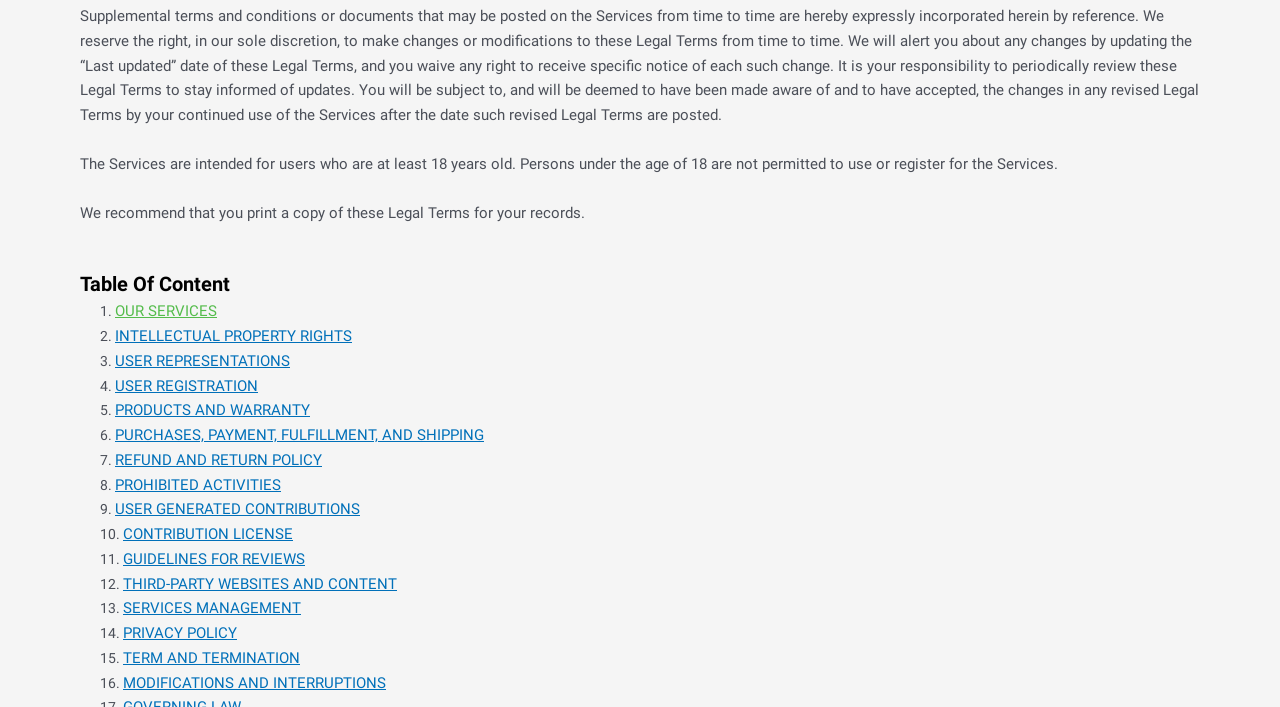Find and provide the bounding box coordinates for the UI element described here: "PRIVACY POLICY". The coordinates should be given as four float numbers between 0 and 1: [left, top, right, bottom].

[0.097, 0.883, 0.186, 0.908]